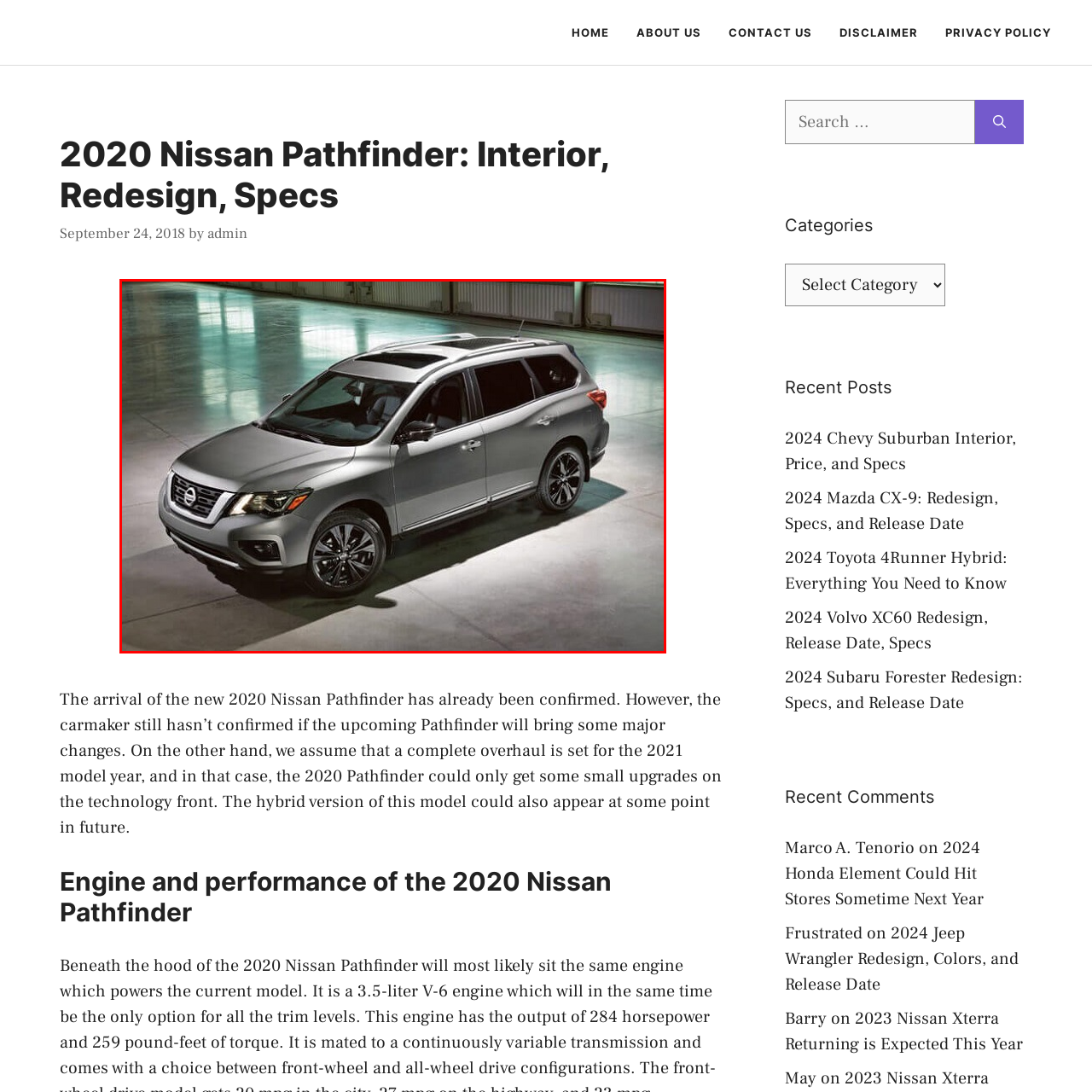Please provide a comprehensive description of the image that is enclosed within the red boundary.

The image features the 2020 Nissan Pathfinder, showcased in a sleek silver finish and positioned in an expansive indoor space with polished concrete flooring. The vehicle's bold front grille and sharp headlights highlight its modern design, while the panoramic sunroof adds a touch of luxury. The stylish alloy wheels enhance its sporty appearance. This model reflects Nissan's commitment to combining practicality with aesthetics, making it an attractive option for families and adventure-seekers alike. The backdrop suggests an industrial setting, further emphasizing the Pathfinder's rugged versatility and readiness for exploration.